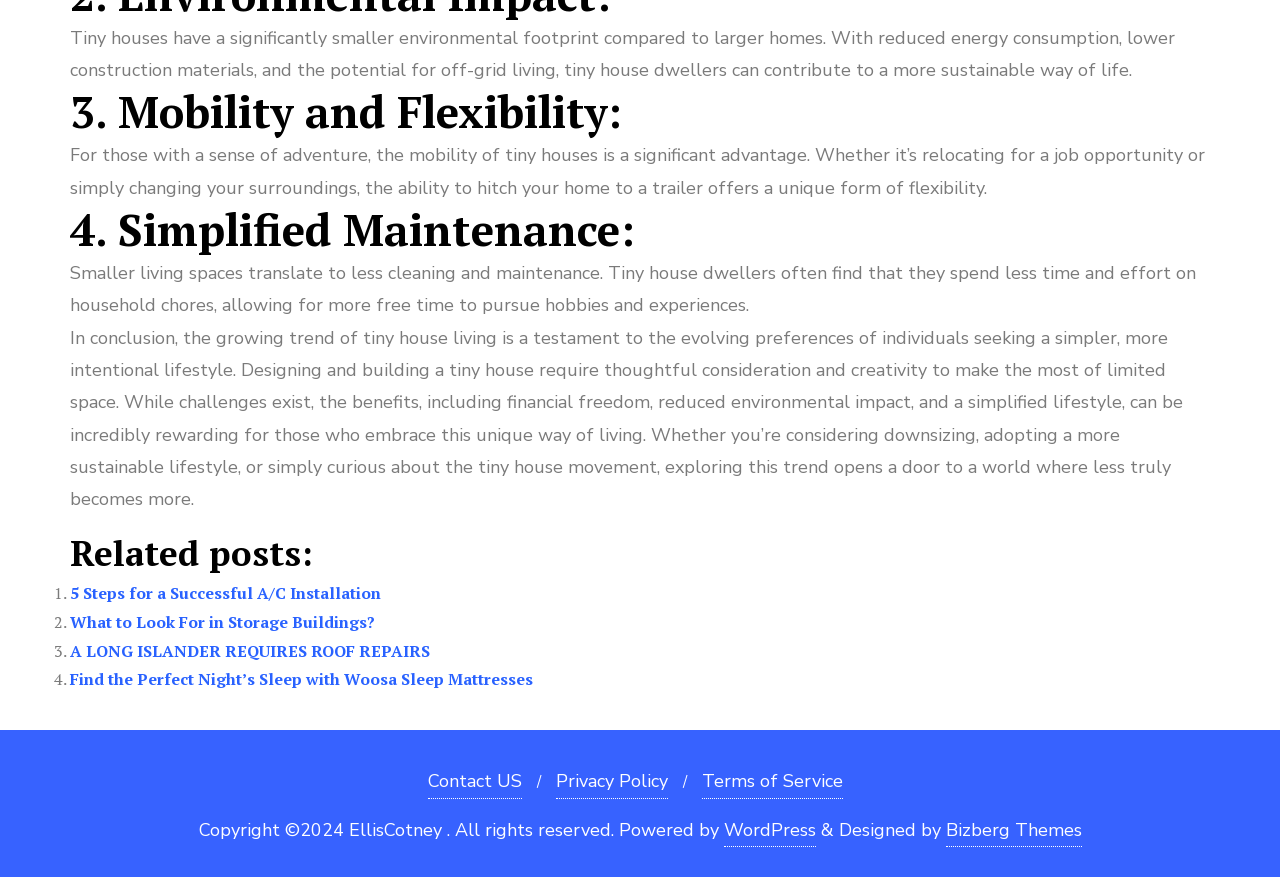How many related posts are listed?
Based on the screenshot, give a detailed explanation to answer the question.

The webpage lists four related posts, each with a link and a brief description, under the heading 'Related posts:'.